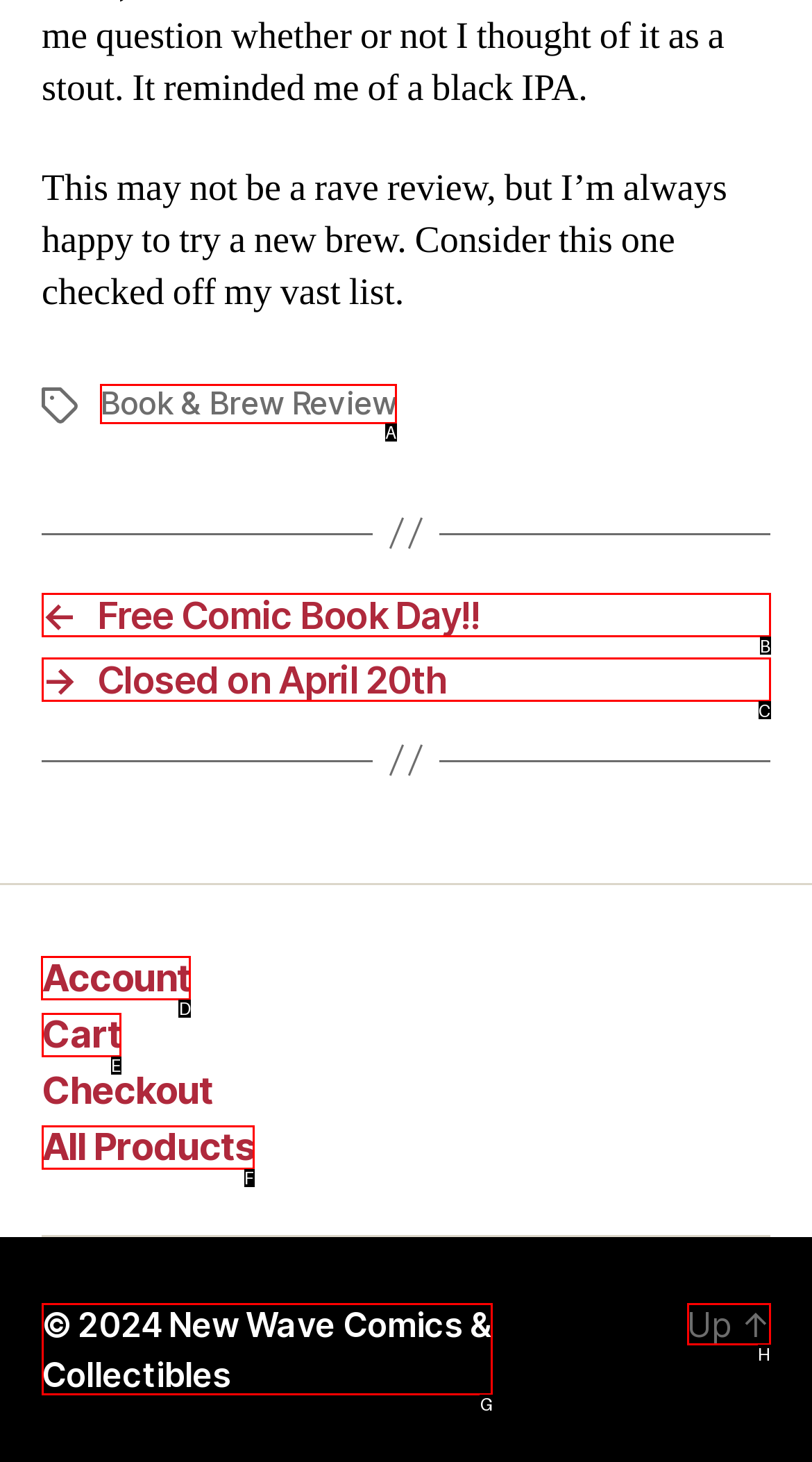Tell me which one HTML element I should click to complete the following instruction: Check Account
Answer with the option's letter from the given choices directly.

D